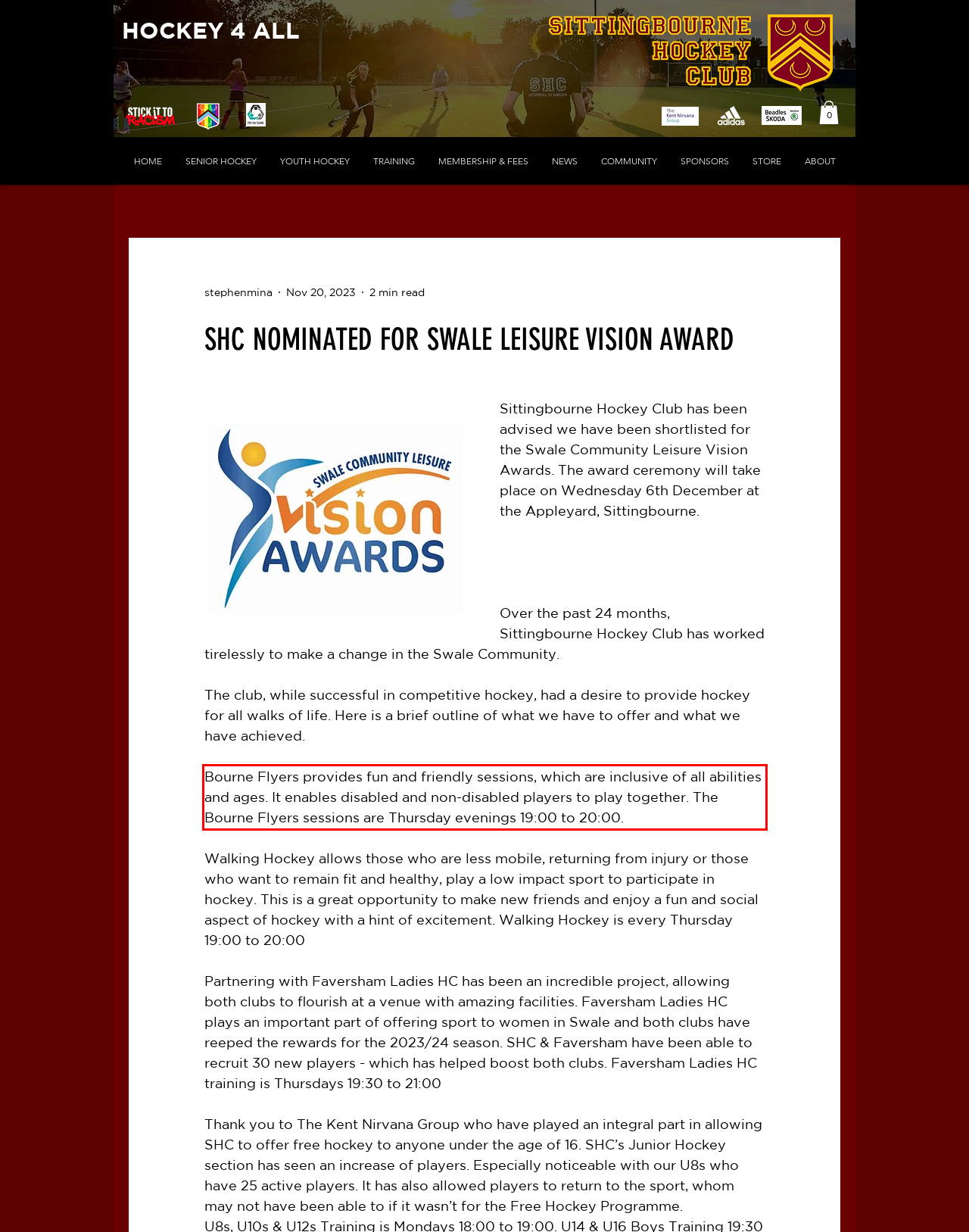Review the webpage screenshot provided, and perform OCR to extract the text from the red bounding box.

Bourne Flyers provides fun and friendly sessions, which are inclusive of all abilities and ages. It enables disabled and non-disabled players to play together. The Bourne Flyers sessions are Thursday evenings 19:00 to 20:00.